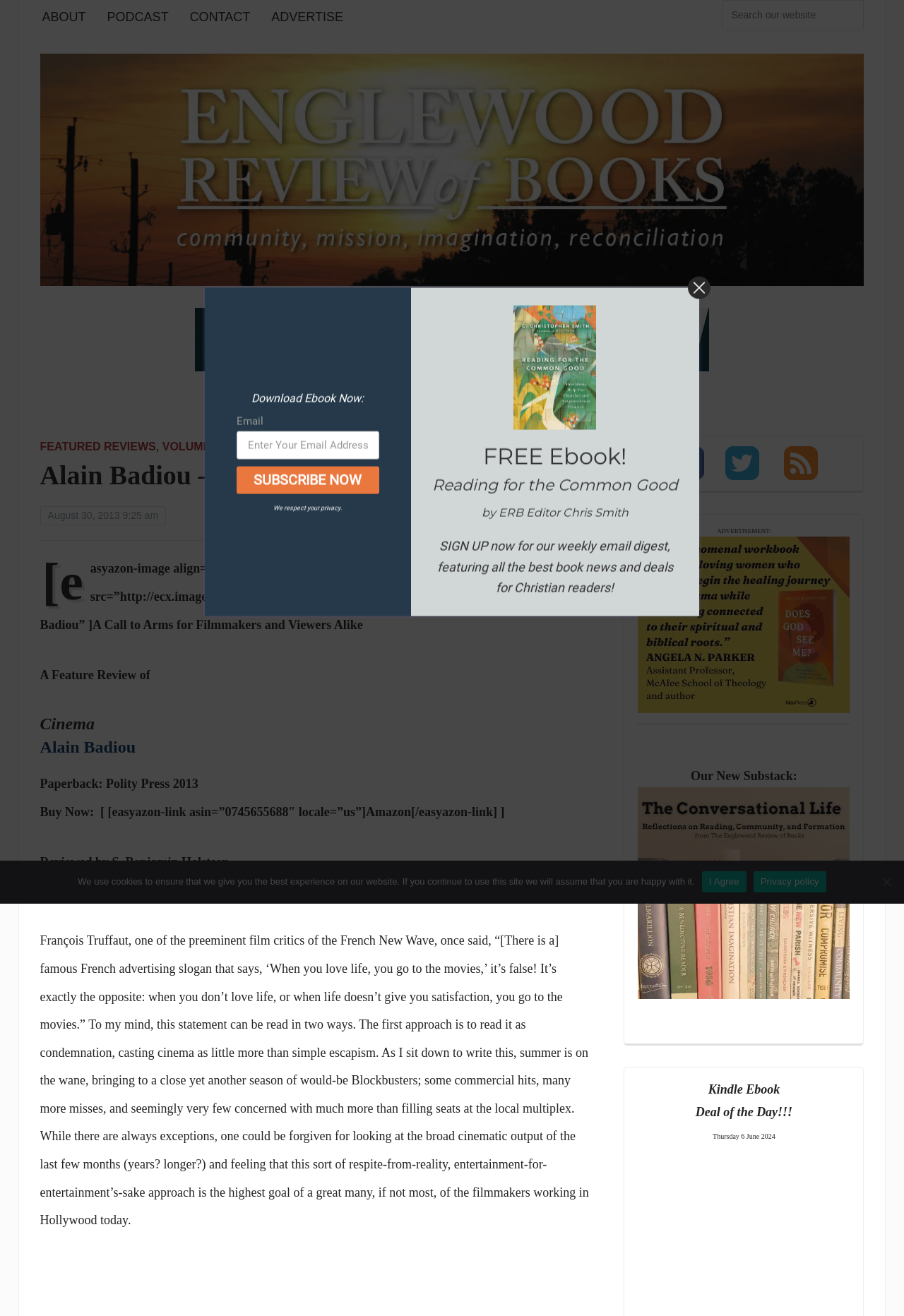Identify the bounding box coordinates for the element you need to click to achieve the following task: "View FEATURED REVIEWS". The coordinates must be four float values ranging from 0 to 1, formatted as [left, top, right, bottom].

[0.044, 0.335, 0.172, 0.344]